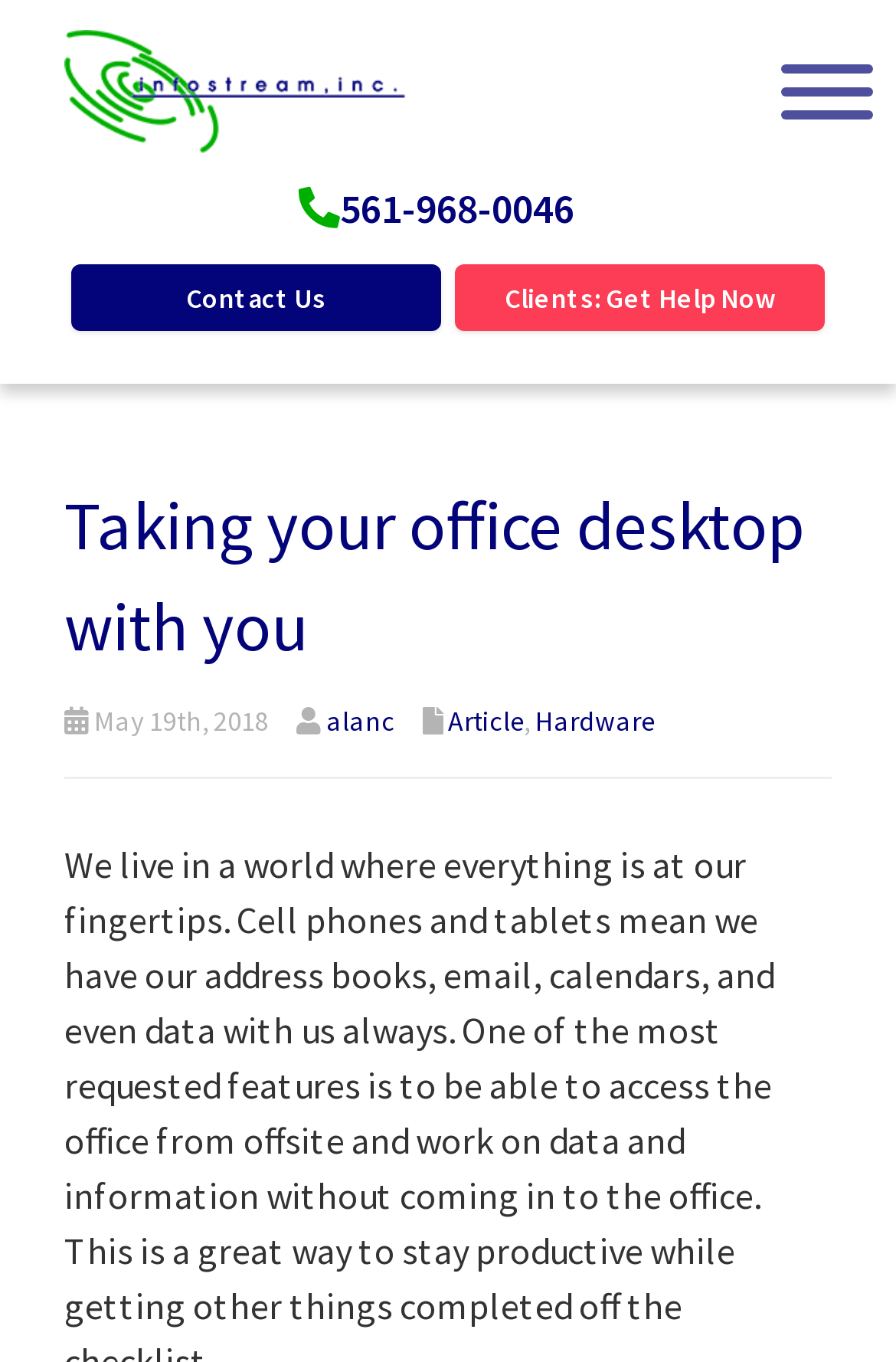Using the provided element description: "alanc", identify the bounding box coordinates. The coordinates should be four floats between 0 and 1 in the order [left, top, right, bottom].

[0.364, 0.517, 0.441, 0.542]